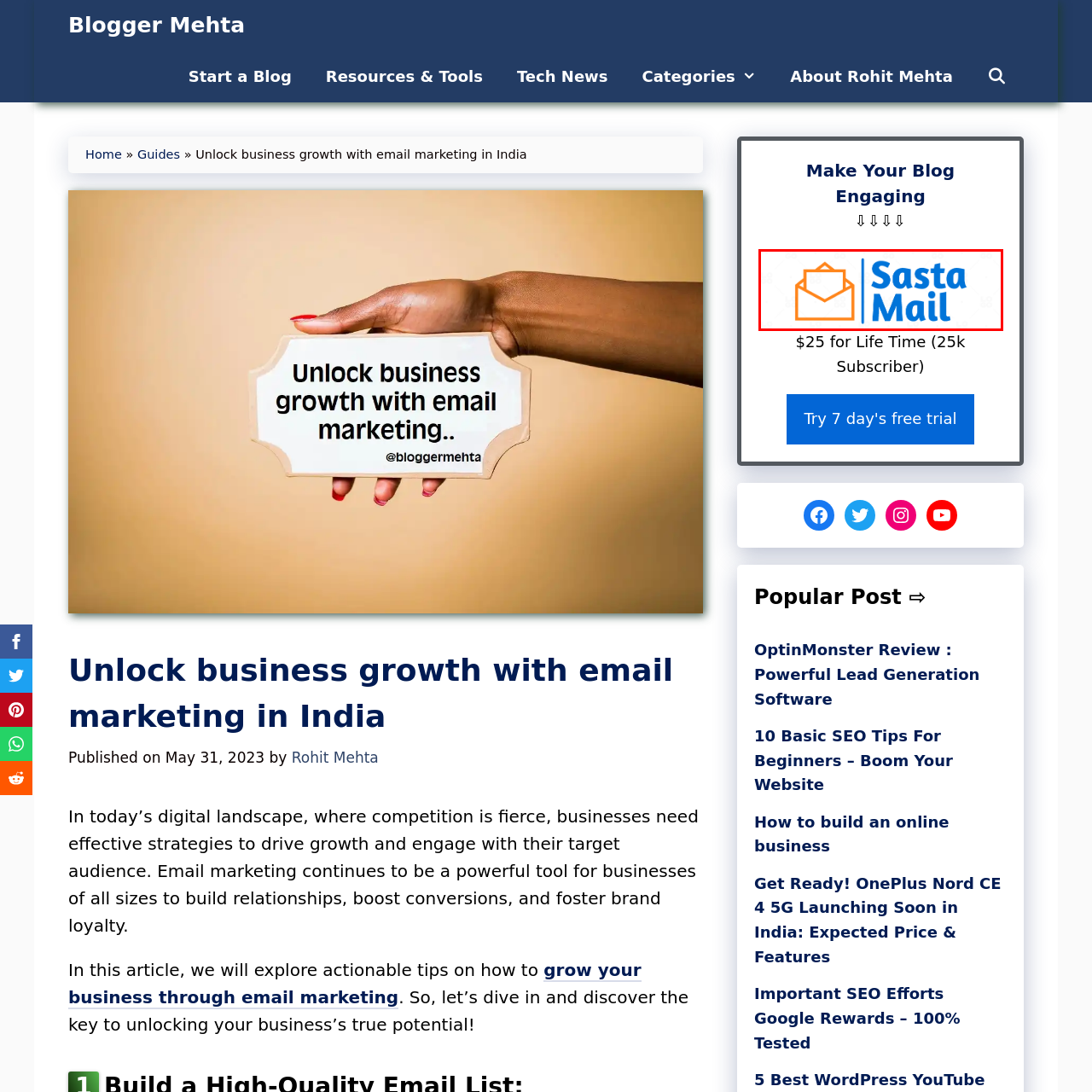Please review the portion of the image contained within the red boundary and provide a detailed answer to the subsequent question, referencing the image: What is the purpose of Sasta Mail?

The caption states that Sasta Mail is a service designed to enhance email marketing efforts, suggesting that its purpose is to provide effective email marketing solutions for businesses.